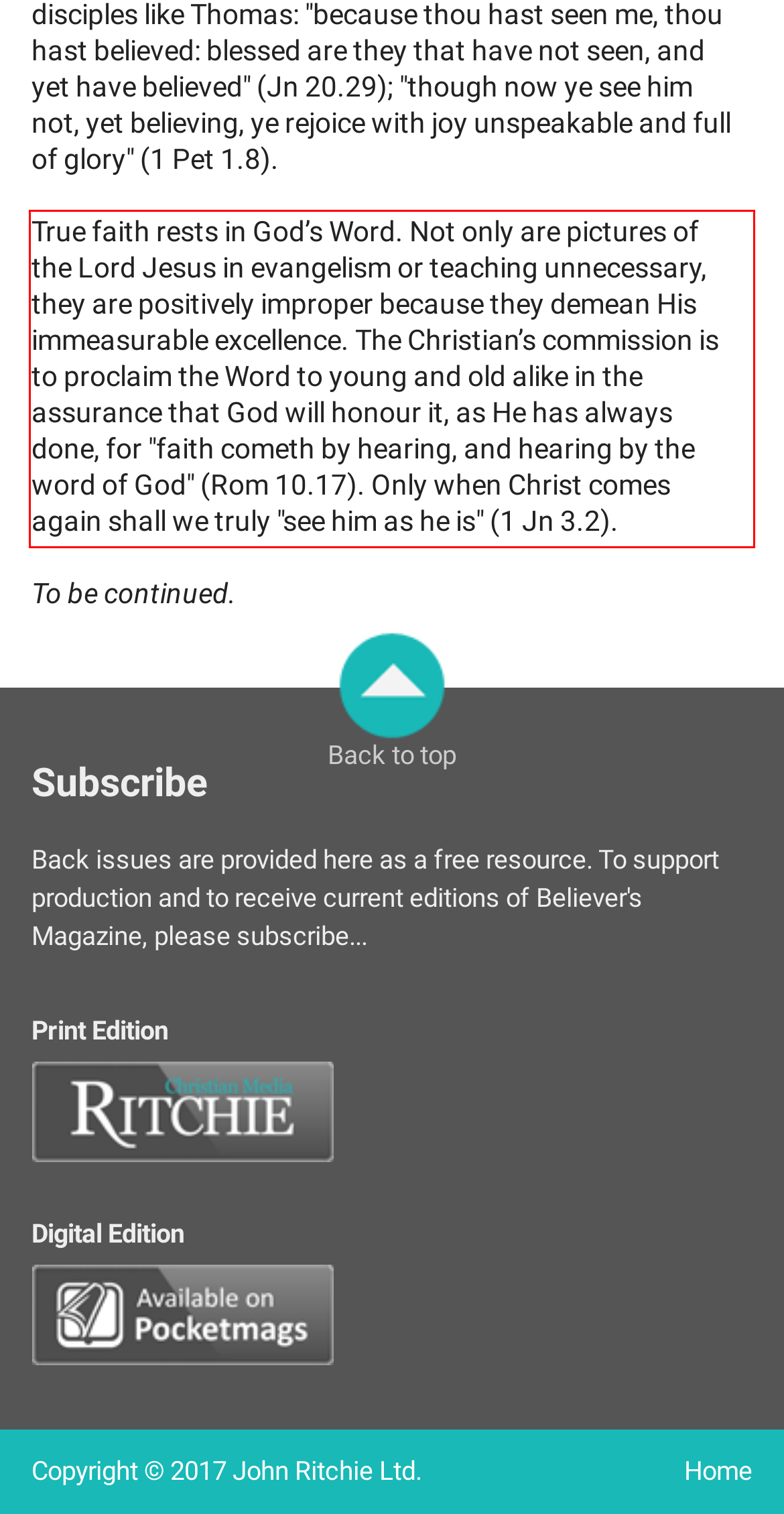Please examine the screenshot of the webpage and read the text present within the red rectangle bounding box.

True faith rests in God’s Word. Not only are pictures of the Lord Jesus in evangelism or teaching unnecessary, they are positively improper because they demean His immeasurable excellence. The Christian’s commission is to proclaim the Word to young and old alike in the assurance that God will honour it, as He has always done, for "faith cometh by hearing, and hearing by the word of God" (Rom 10.17). Only when Christ comes again shall we truly "see him as he is" (1 Jn 3.2).